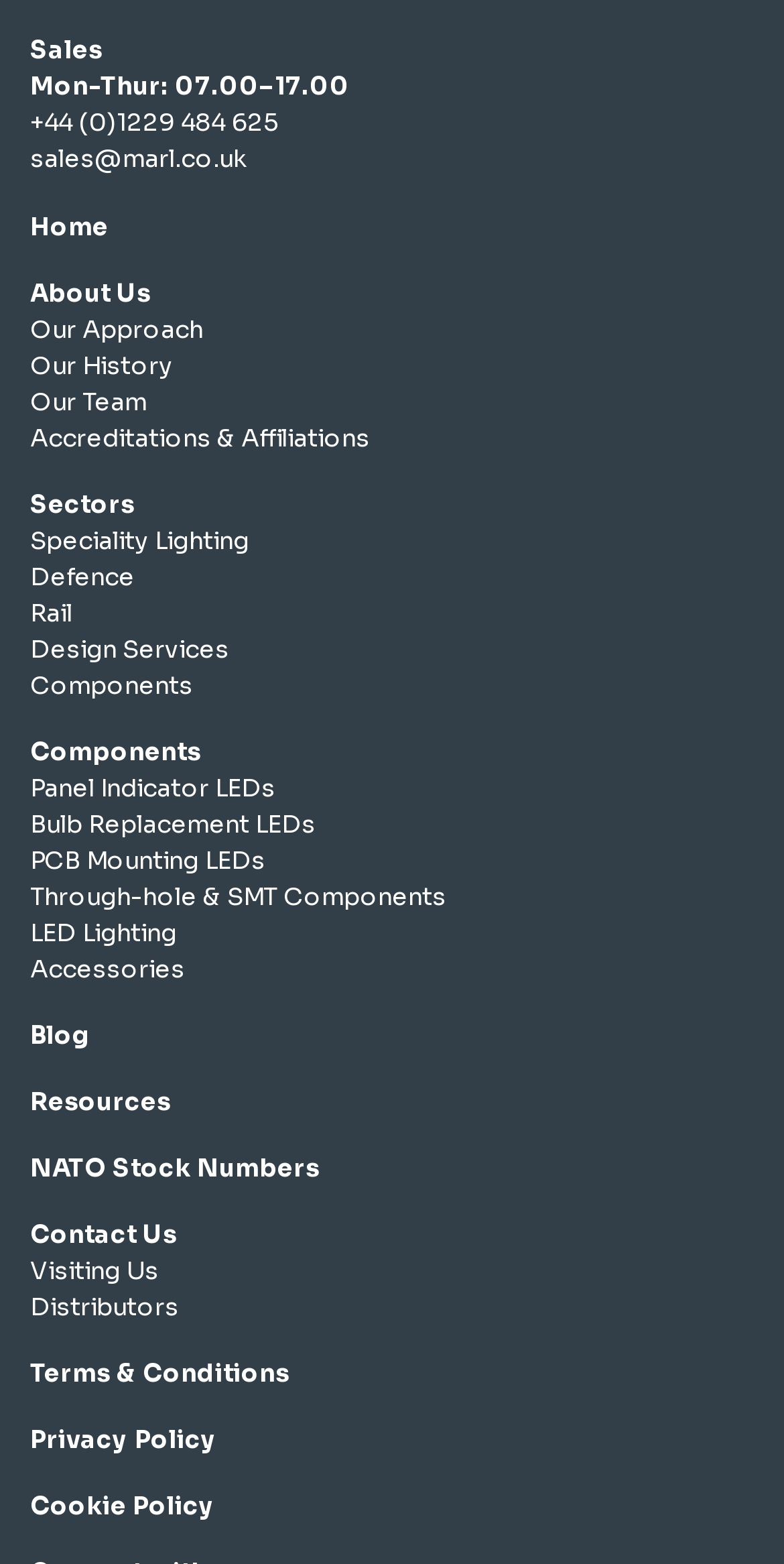Specify the bounding box coordinates of the element's area that should be clicked to execute the given instruction: "Learn about the company history". The coordinates should be four float numbers between 0 and 1, i.e., [left, top, right, bottom].

[0.038, 0.224, 0.221, 0.245]